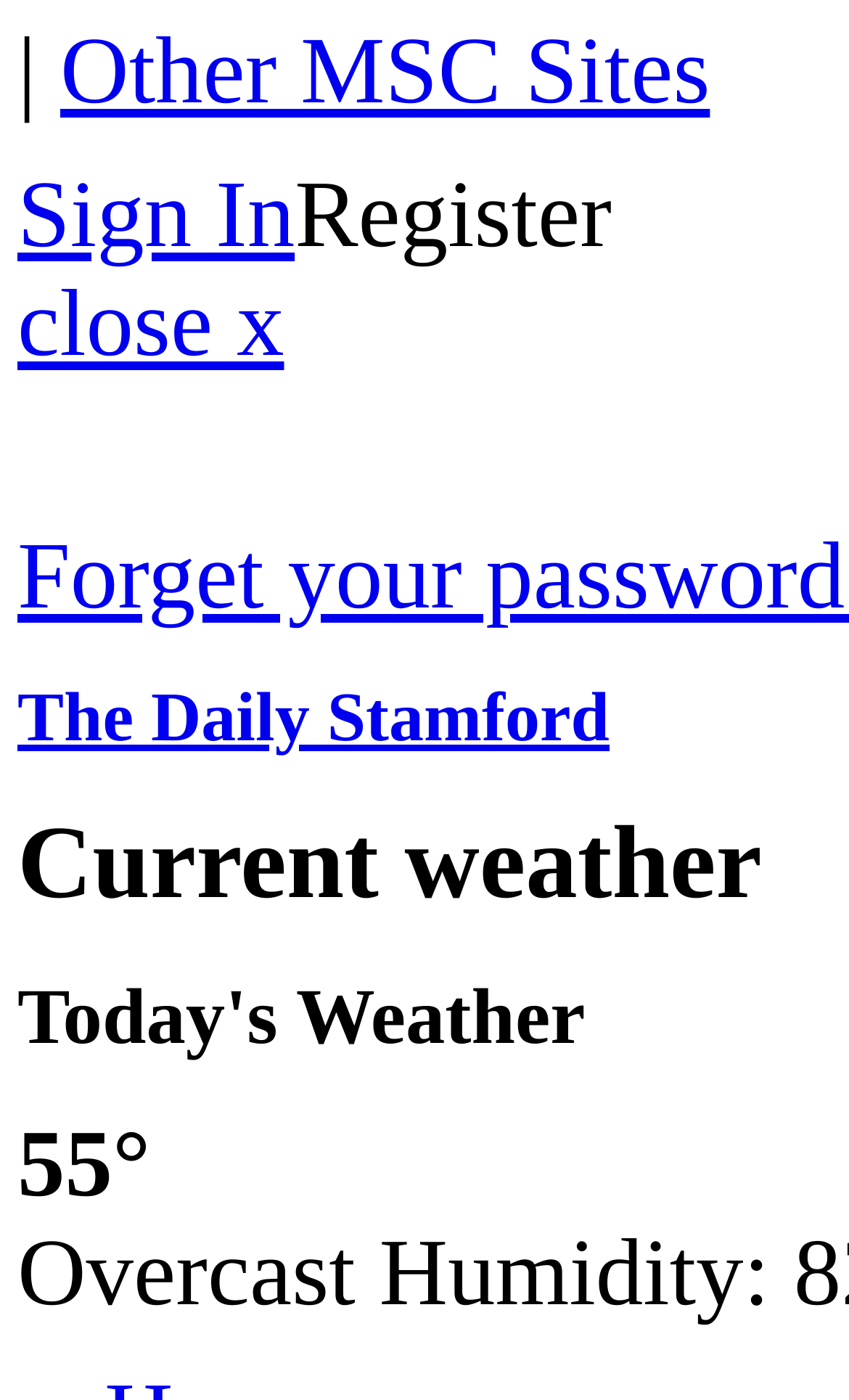Determine the main heading text of the webpage.

The Daily Stamford